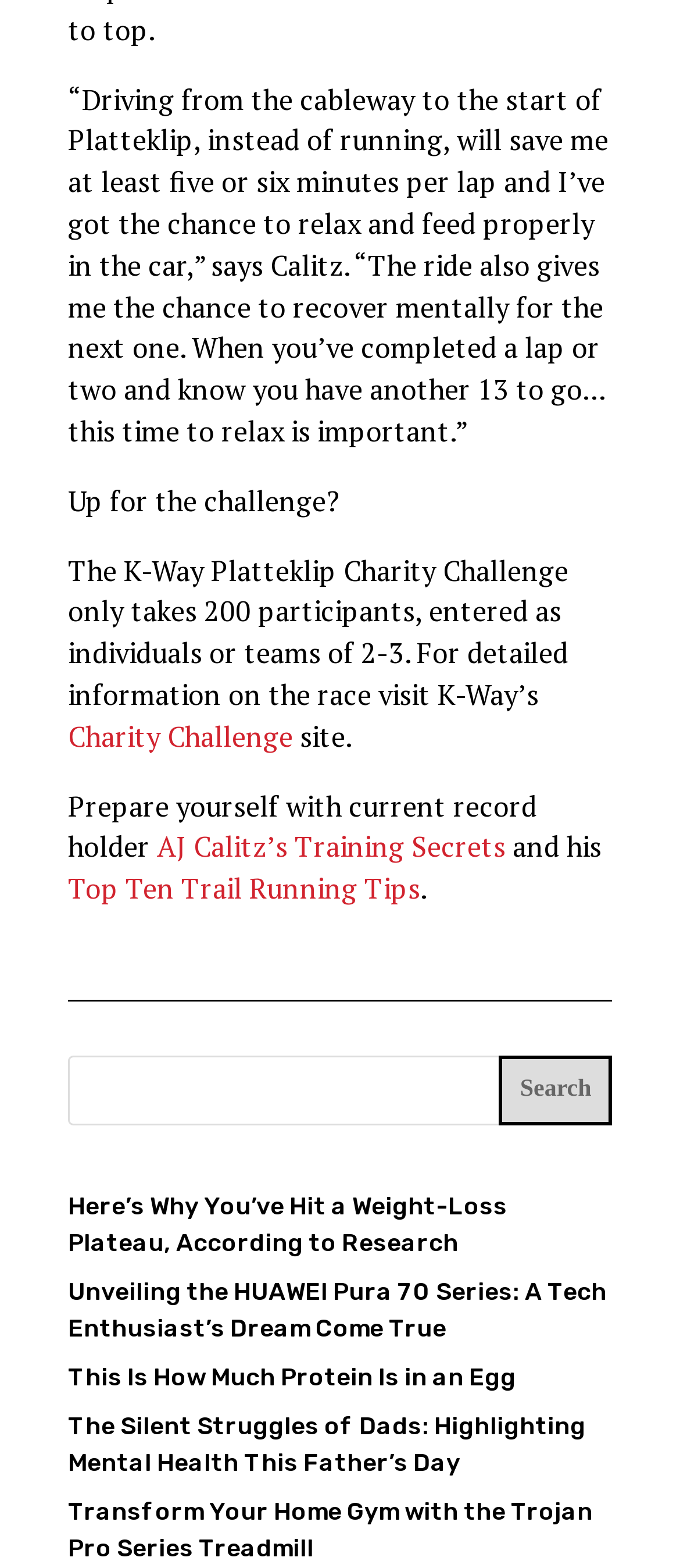Extract the bounding box of the UI element described as: "Search".

[0.734, 0.673, 0.9, 0.718]